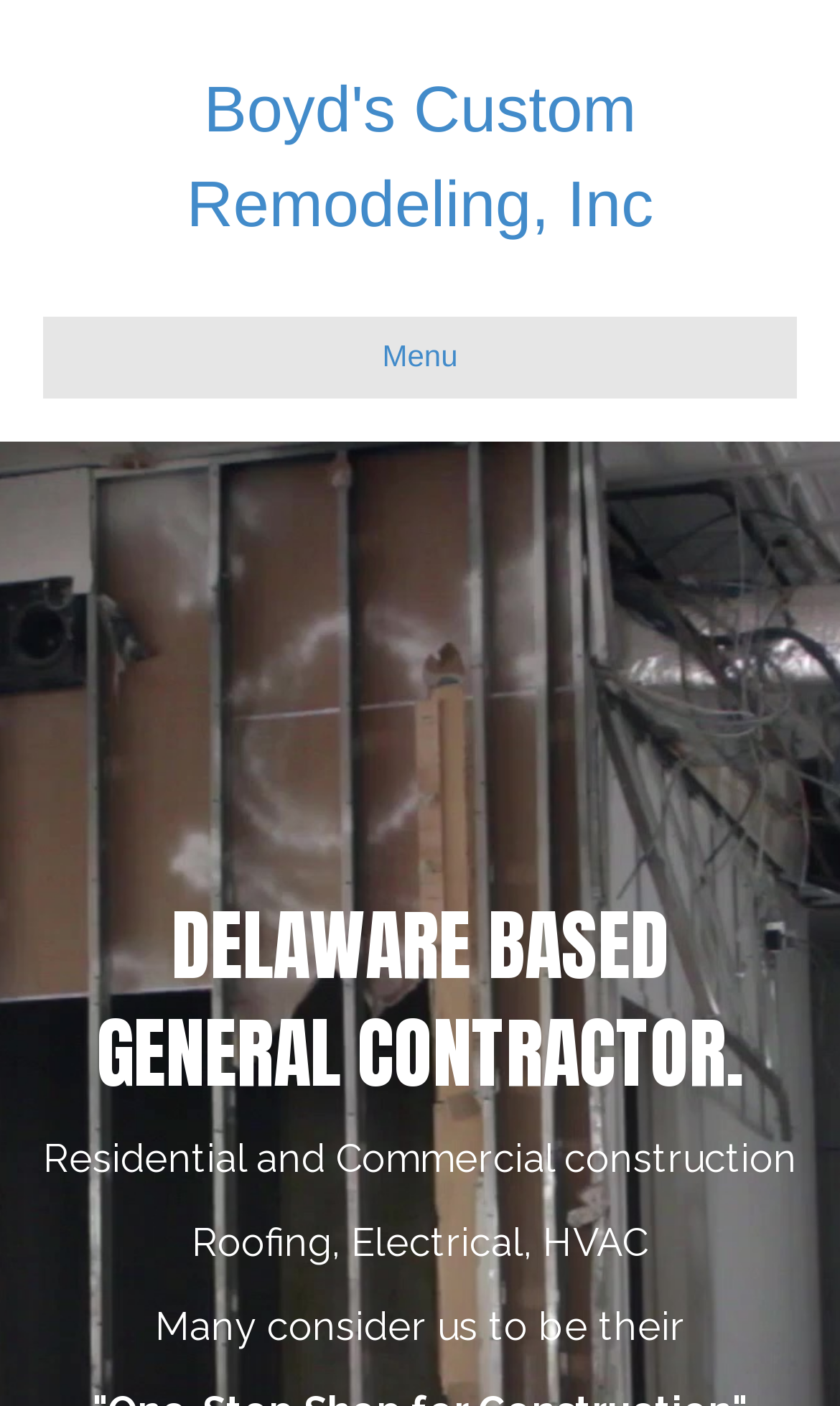What is the location of the company?
From the screenshot, supply a one-word or short-phrase answer.

Delaware